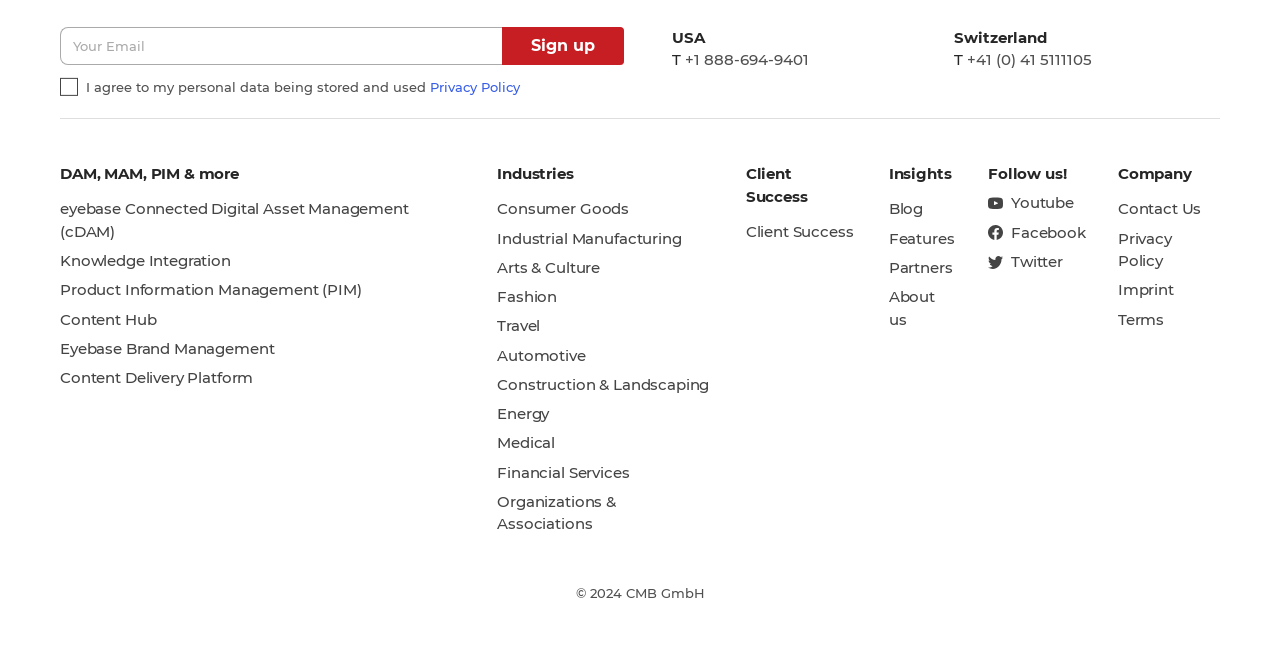Please identify the bounding box coordinates of the clickable area that will allow you to execute the instruction: "Call the USA phone number".

[0.535, 0.078, 0.632, 0.107]